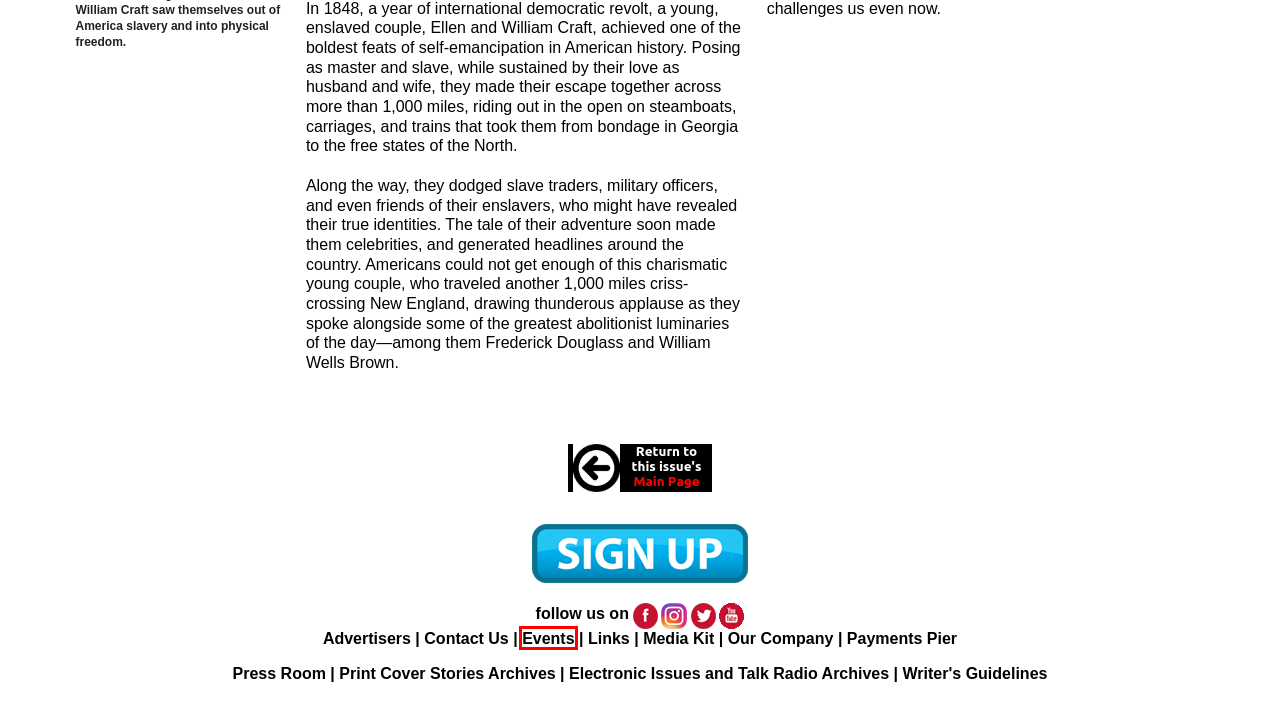You are provided a screenshot of a webpage featuring a red bounding box around a UI element. Choose the webpage description that most accurately represents the new webpage after clicking the element within the red bounding box. Here are the candidates:
A. Our Company - Port Of Harlem Magazine
B. Links - Port Of Harlem magazine
C. Media Kit - Port Of Harlem magazine
D. Electronic Issue Archives
E. Advertisers-Port Of Harlem magazine
F. Print Issues Archives
G. Winter Festival | Palestine or Atlanta | Furnishing
H. Events-Port Of Harlem magazine

H